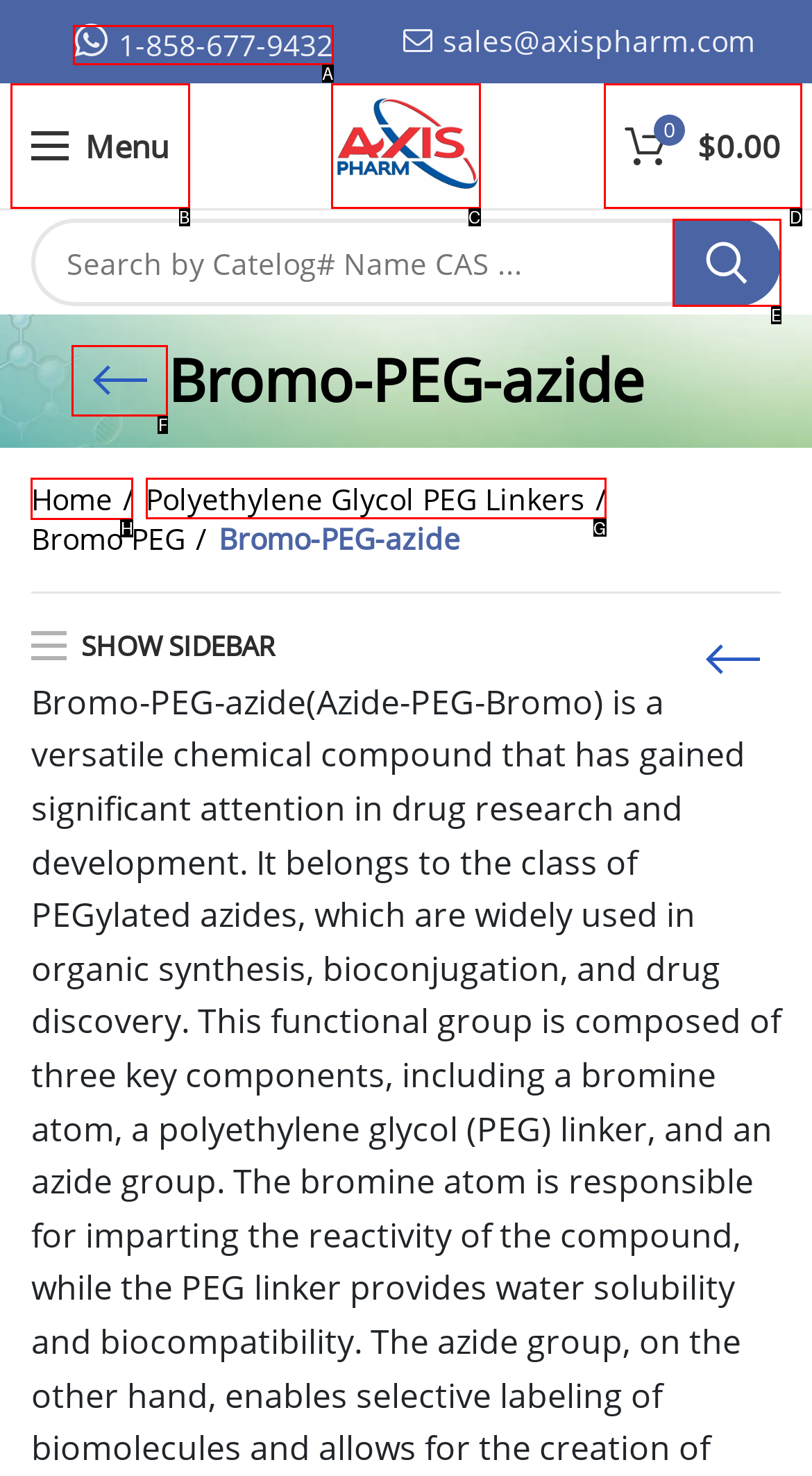Decide which UI element to click to accomplish the task: Go to home page
Respond with the corresponding option letter.

H